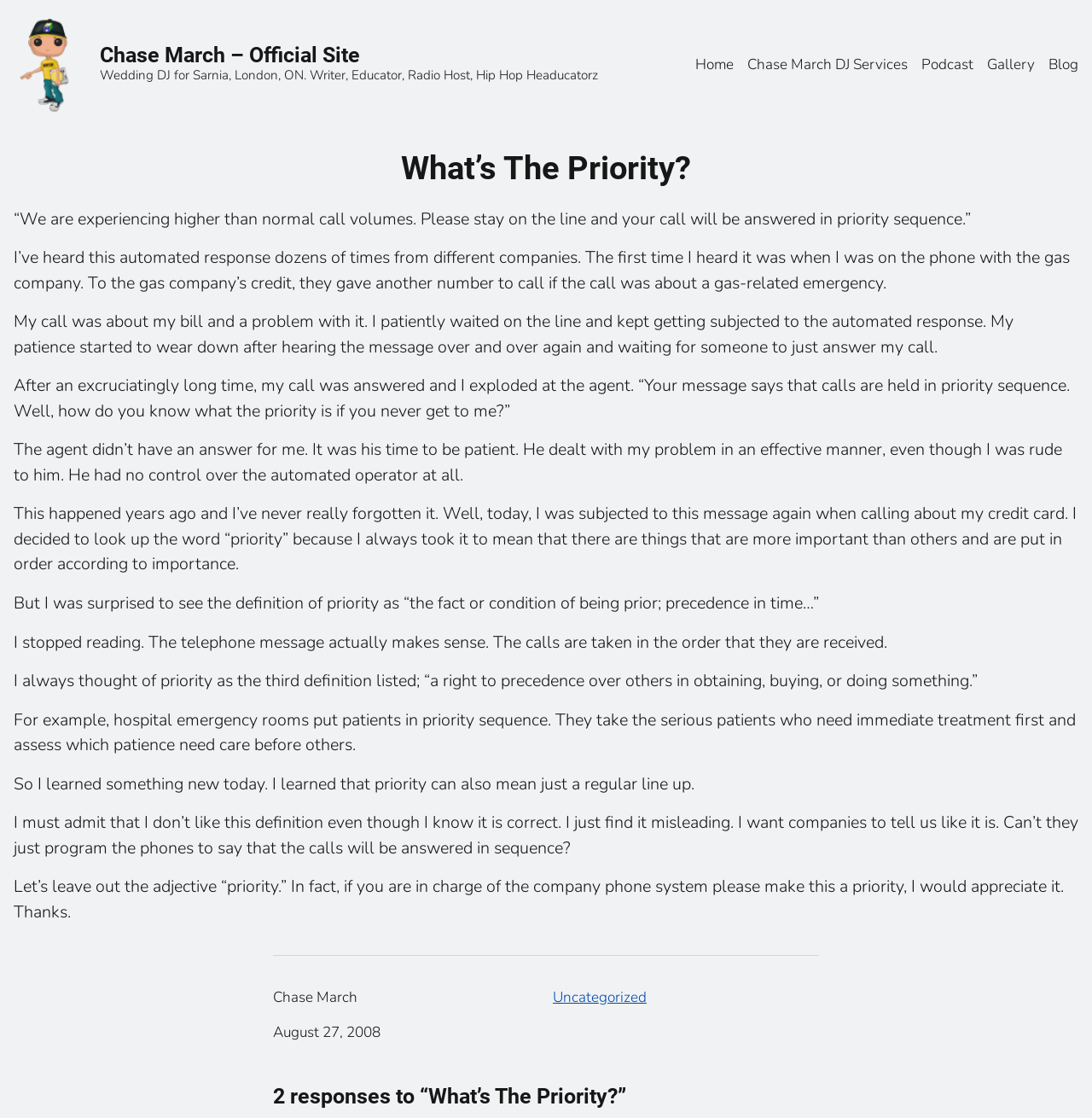Using the element description: "alt="Chase March – Official Site"", determine the bounding box coordinates for the specified UI element. The coordinates should be four float numbers between 0 and 1, [left, top, right, bottom].

[0.012, 0.015, 0.079, 0.102]